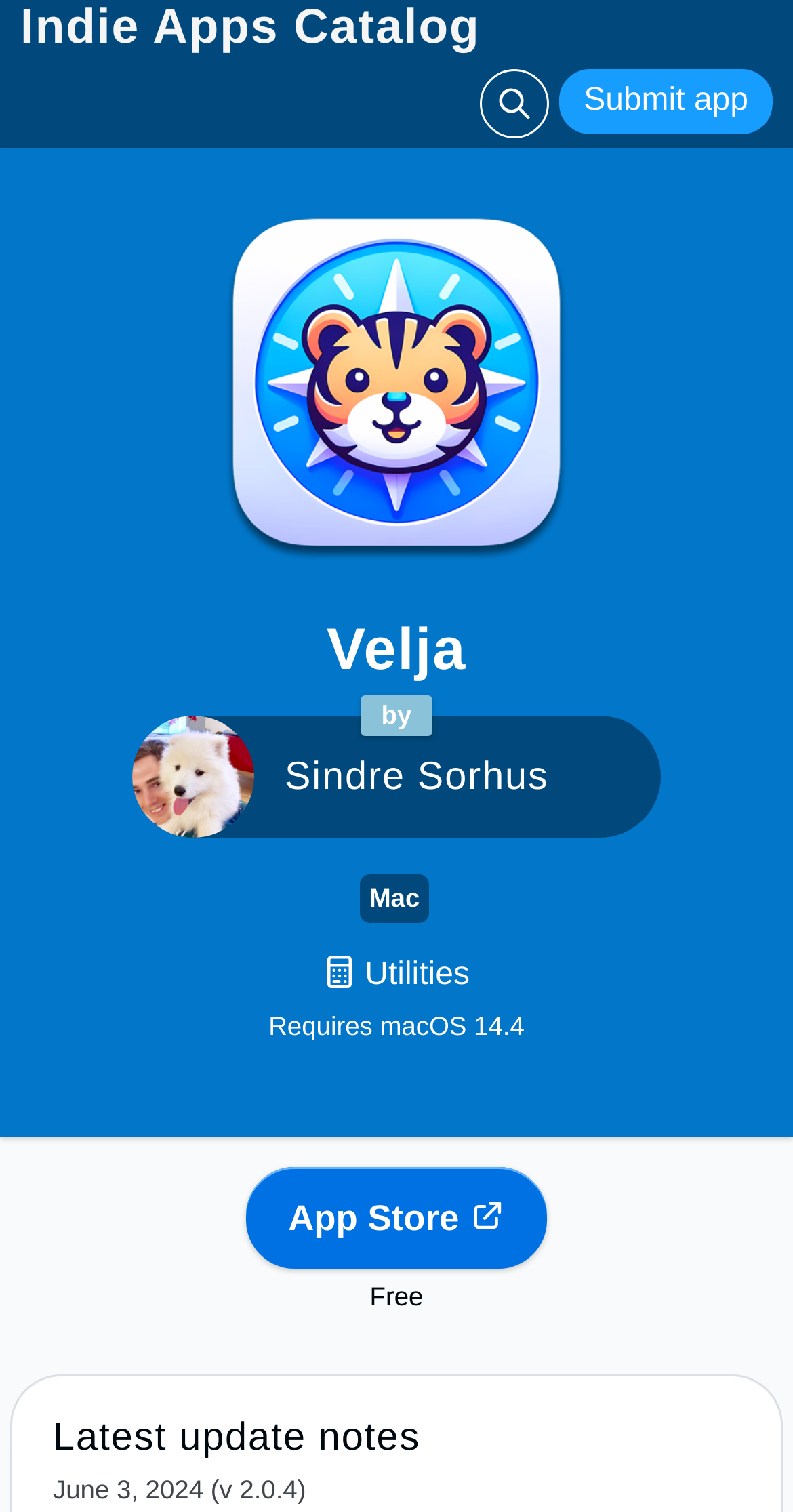Refer to the image and provide an in-depth answer to the question: 
What category does the app belong to?

The category of the app can be found in the link element with the text 'Utilities' which is located below the app name, indicating that the app belongs to the Utilities category.